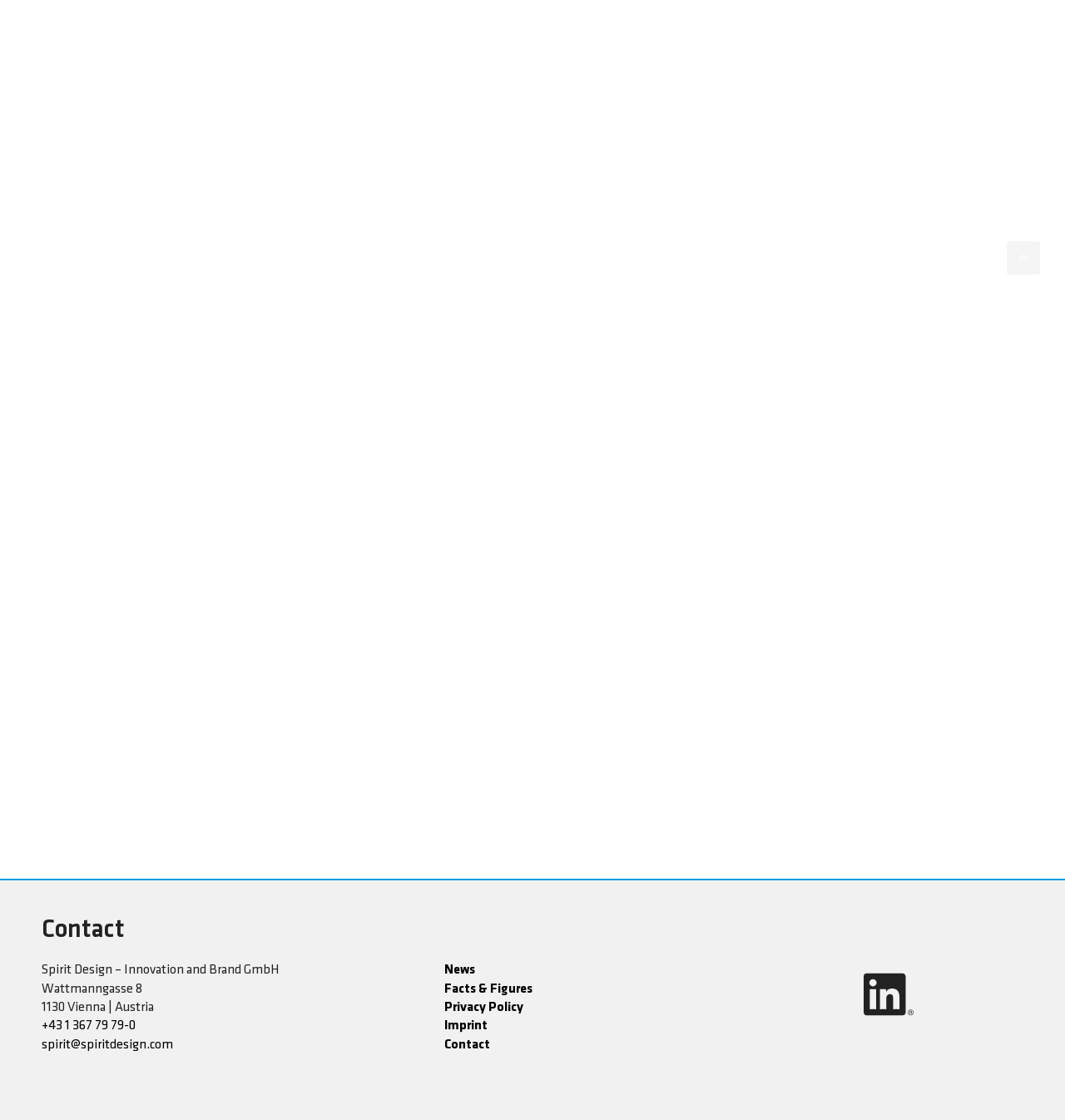Please answer the following question using a single word or phrase: 
What is the project supported by?

COSME